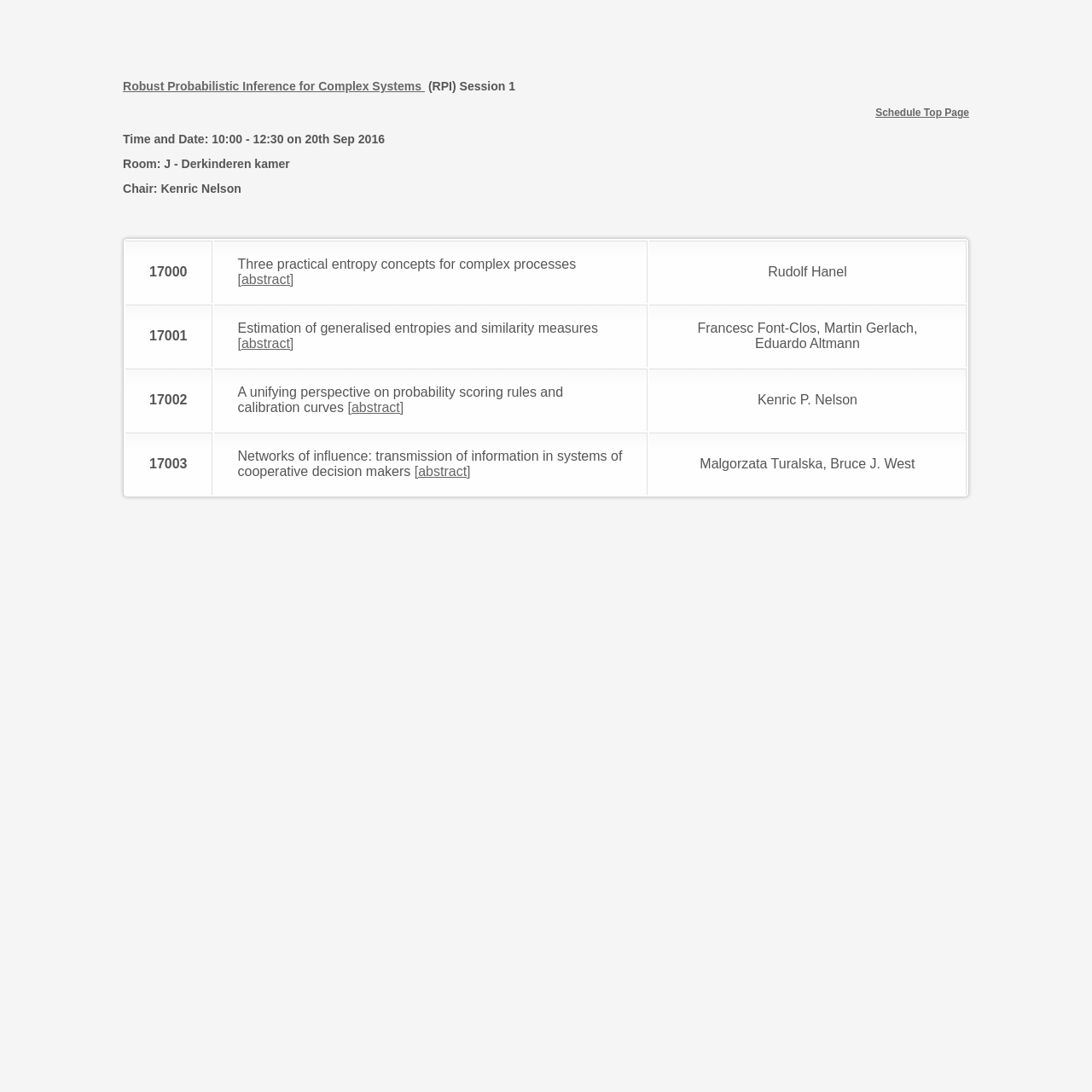Predict the bounding box coordinates for the UI element described as: "Schedule Top Page". The coordinates should be four float numbers between 0 and 1, presented as [left, top, right, bottom].

[0.802, 0.098, 0.888, 0.109]